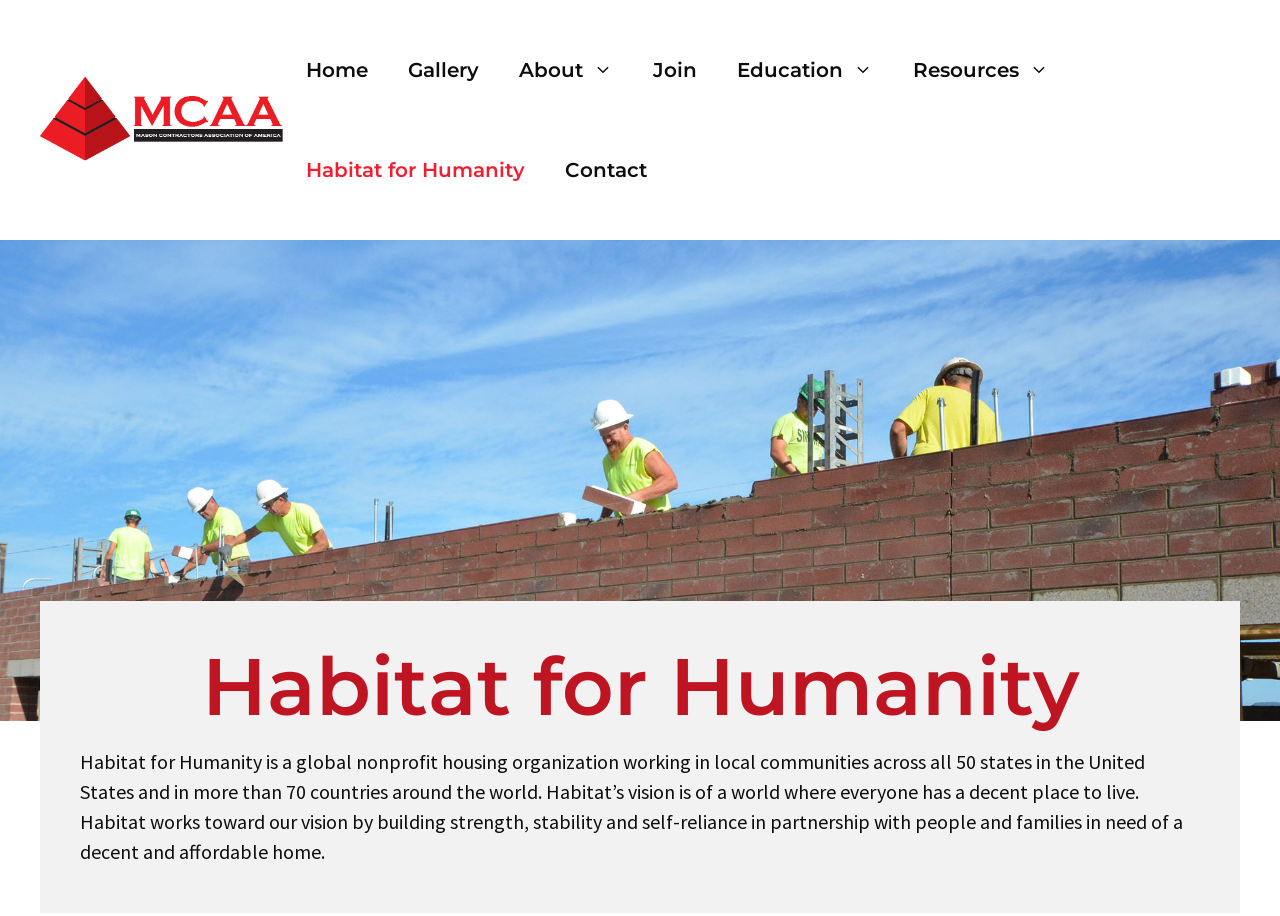What is the purpose of the organization?
Refer to the image and give a detailed response to the question.

I found the answer by reading the static text element that describes the organization. It states that the organization works toward its vision by 'building strength, stability and self-reliance in partnership with people and families in need of a decent and affordable home'.